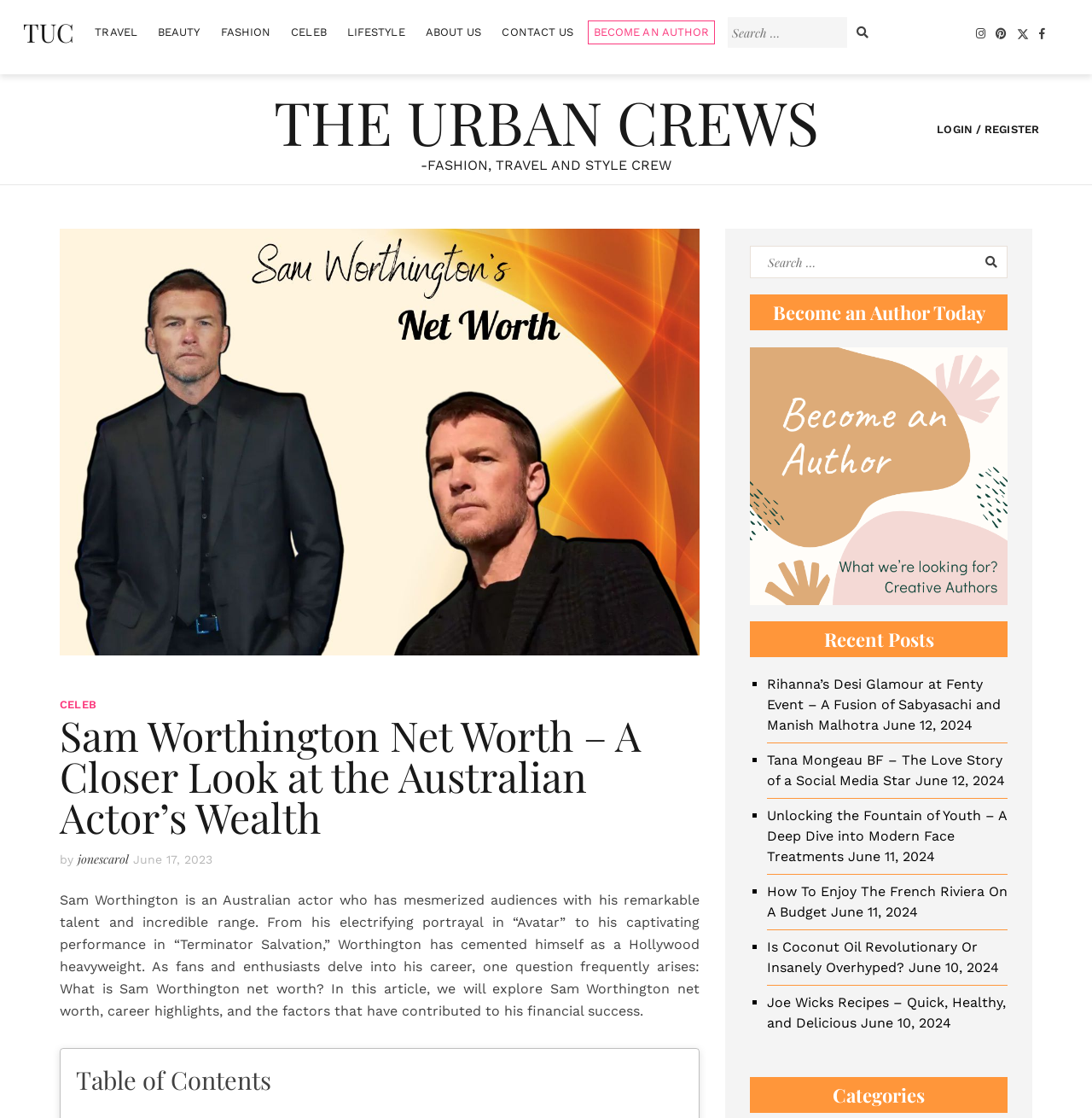What are the categories listed on this webpage?
Can you offer a detailed and complete answer to this question?

I determined the answer by looking at the links listed horizontally at the top of the webpage, which include TUC, TRAVEL, BEAUTY, FASHION, CELEB, LIFESTYLE, ABOUT US, and CONTACT US. These links appear to be categories or sections of the webpage.